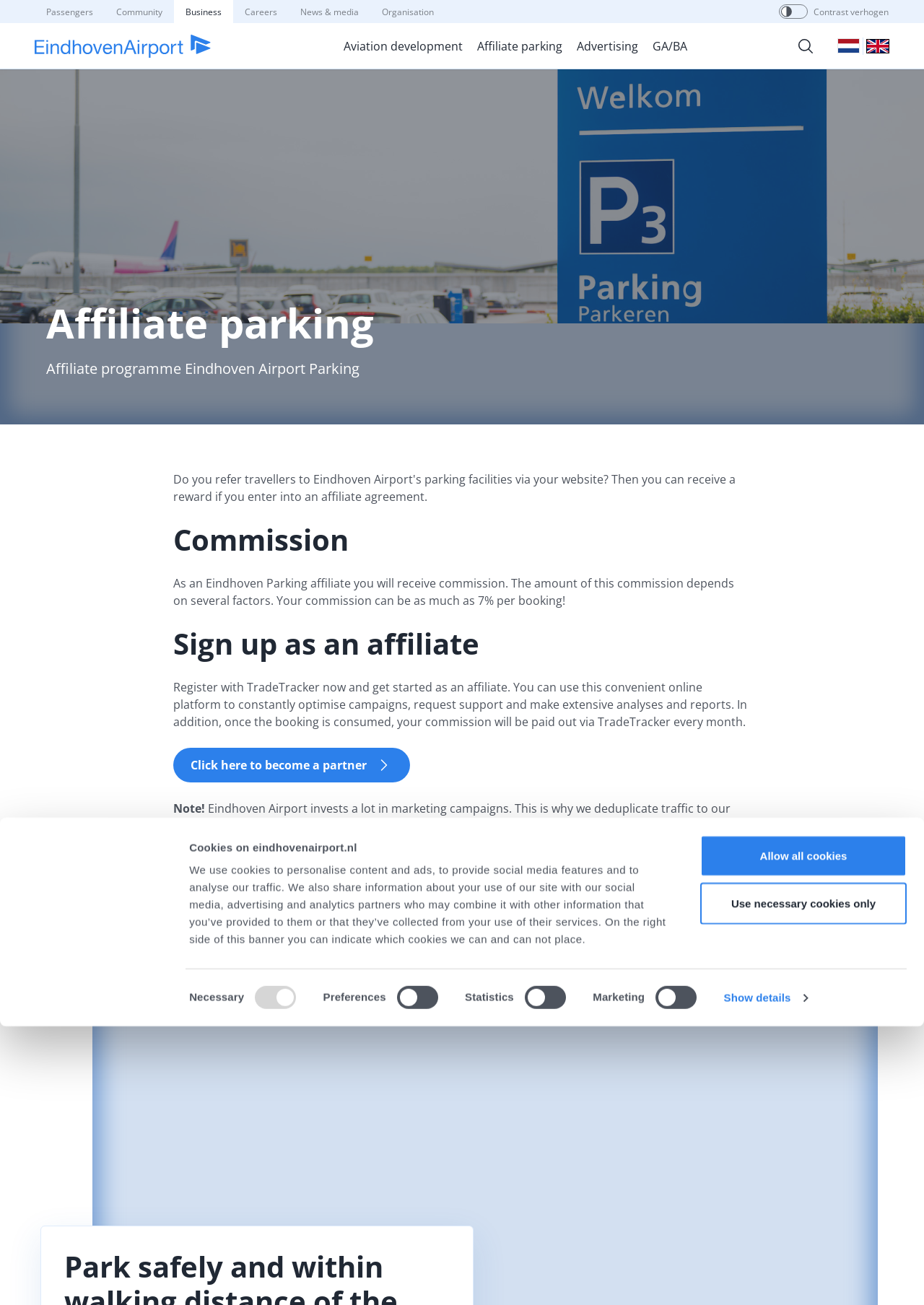Give a one-word or phrase response to the following question: What is the benefit of using TradeTracker?

Constantly optimise campaigns